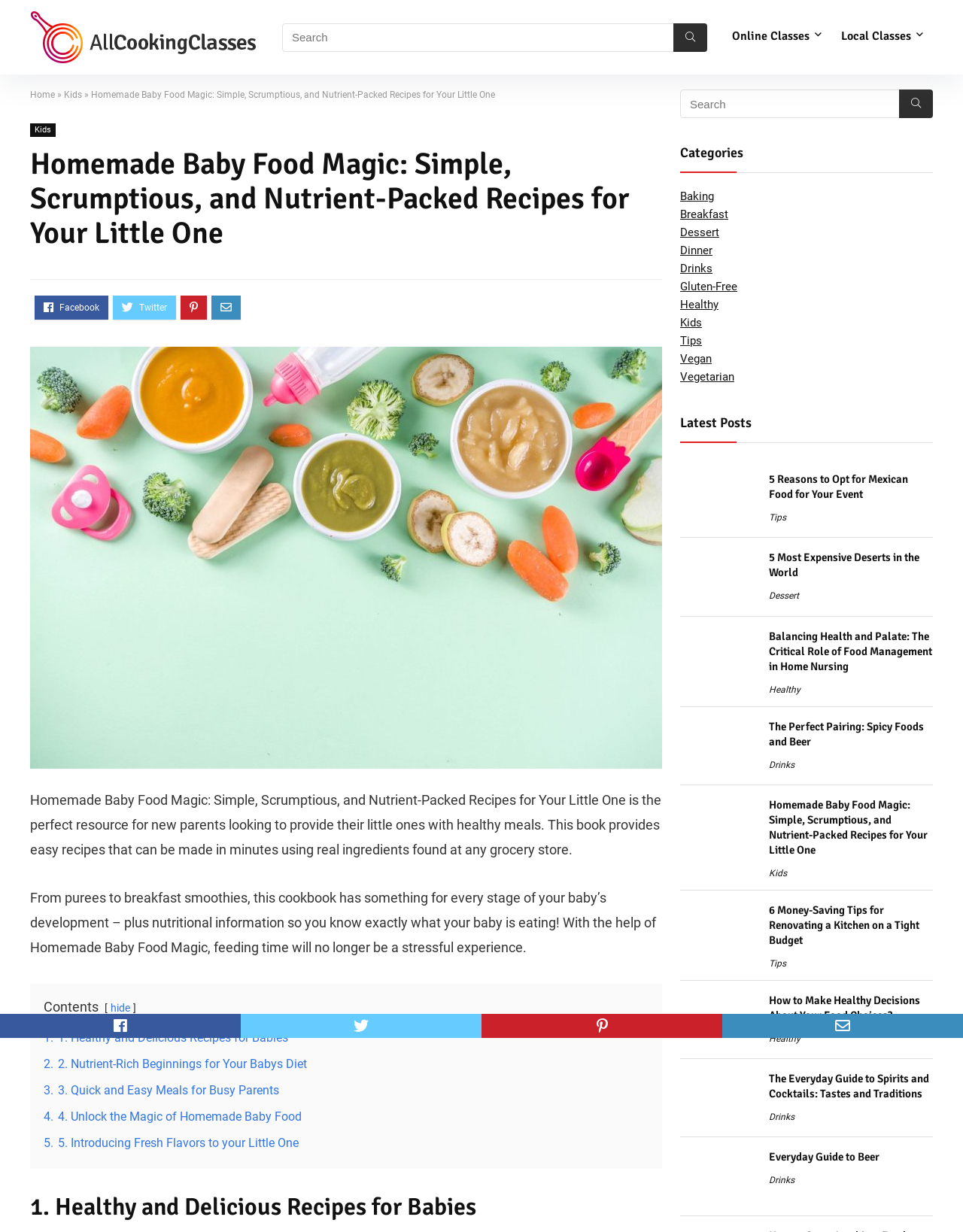What is the title of the cookbook?
Provide a fully detailed and comprehensive answer to the question.

The title of the cookbook is 'Homemade Baby Food Magic: Simple, Scrumptious, and Nutrient-Packed Recipes for Your Little One' which is mentioned in the heading and also in the figure element.